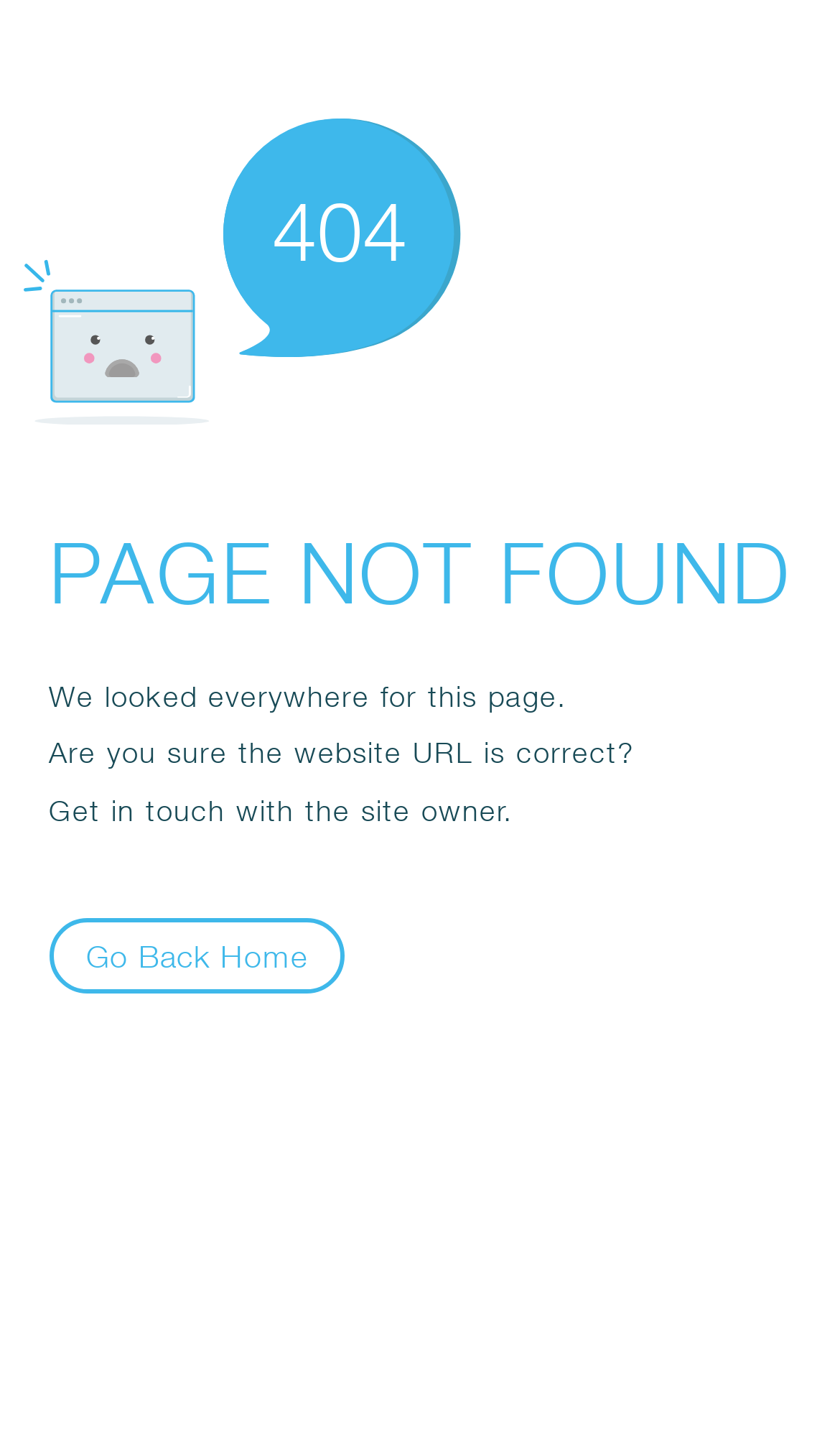What is the main issue with the webpage?
Please respond to the question with a detailed and well-explained answer.

The main issue with the webpage is that the page was not found, as indicated by the '404' error code and the text 'PAGE NOT FOUND'.